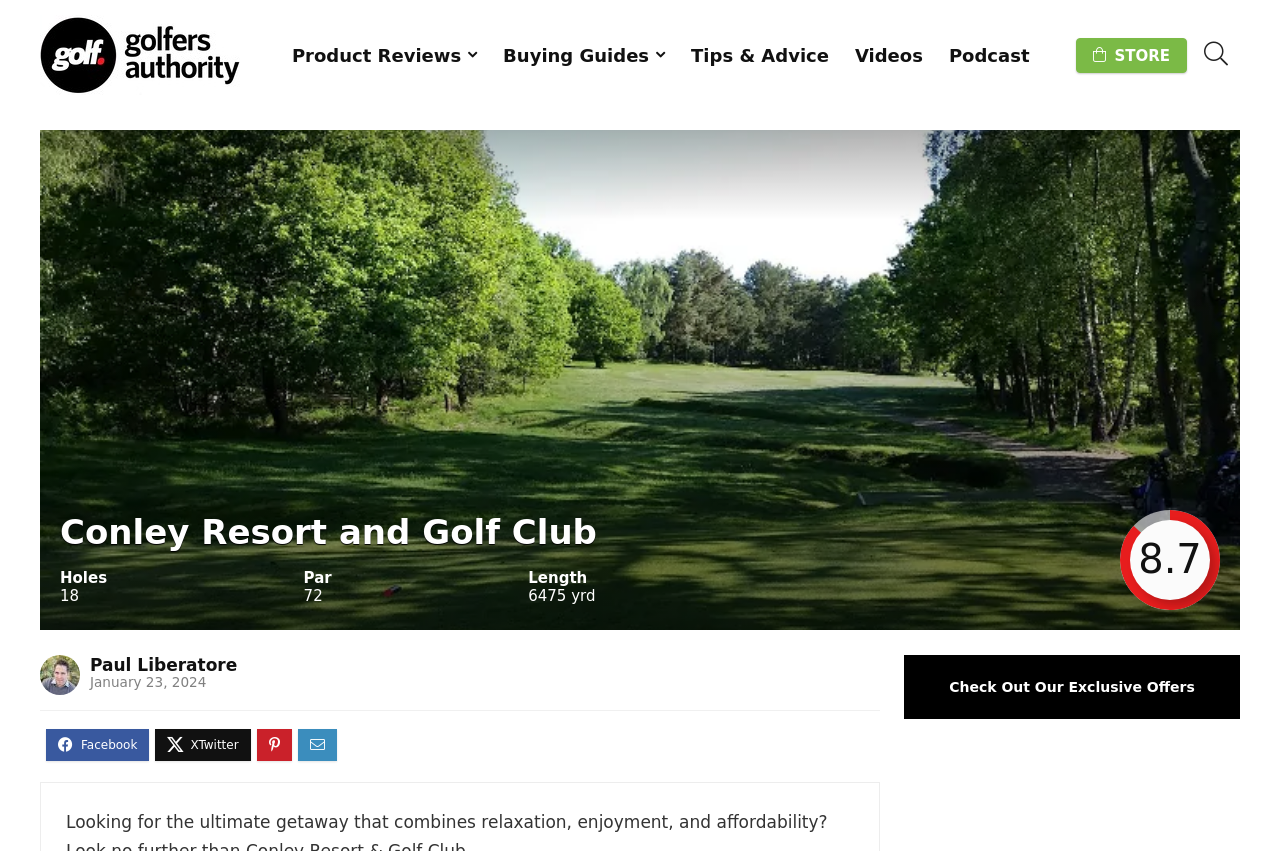Please provide the bounding box coordinates for the element that needs to be clicked to perform the following instruction: "Explore Exclusive Offers". The coordinates should be given as four float numbers between 0 and 1, i.e., [left, top, right, bottom].

[0.706, 0.77, 0.969, 0.845]